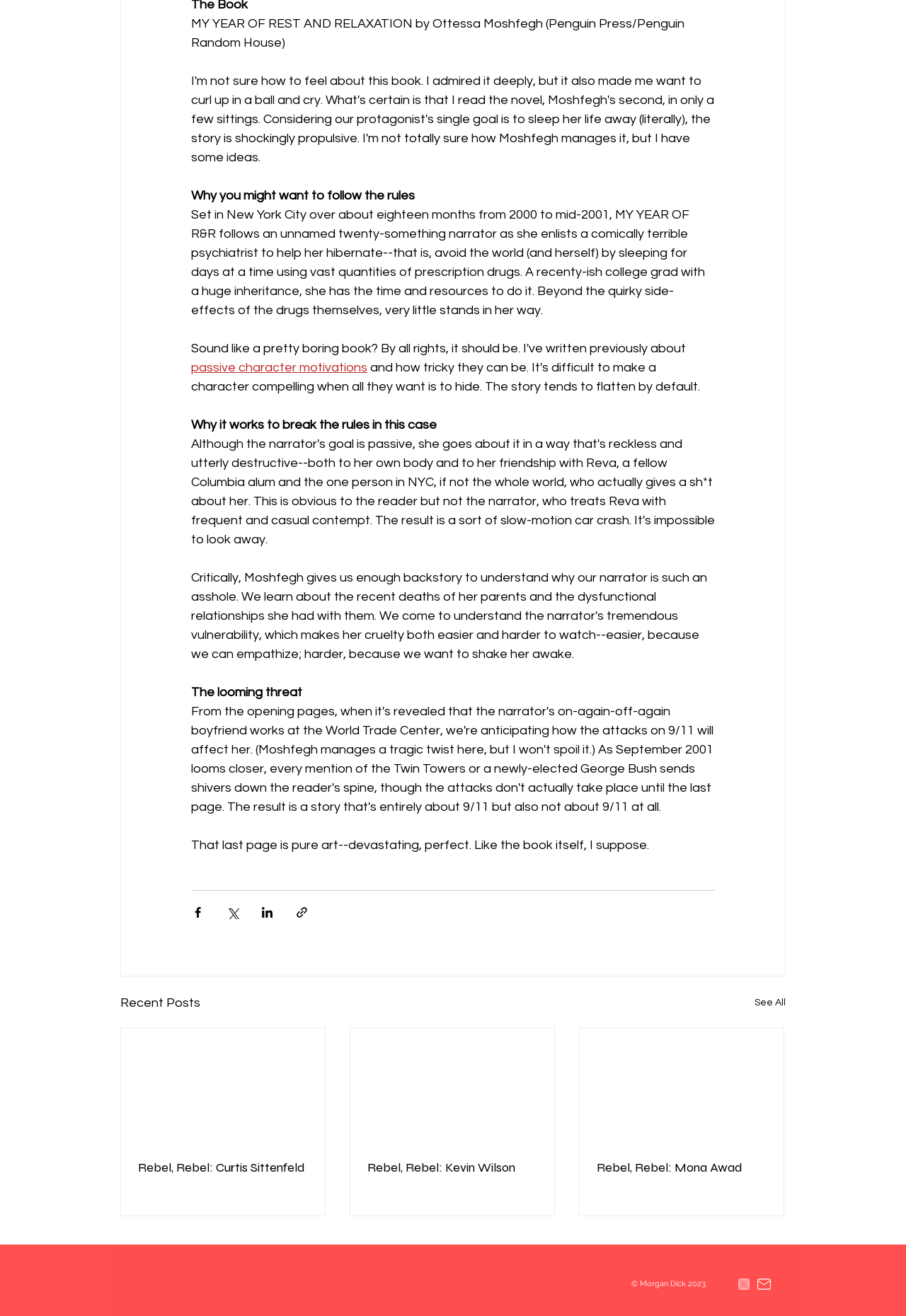What is the theme of the 'Recent Posts' section? Based on the image, give a response in one word or a short phrase.

book reviews